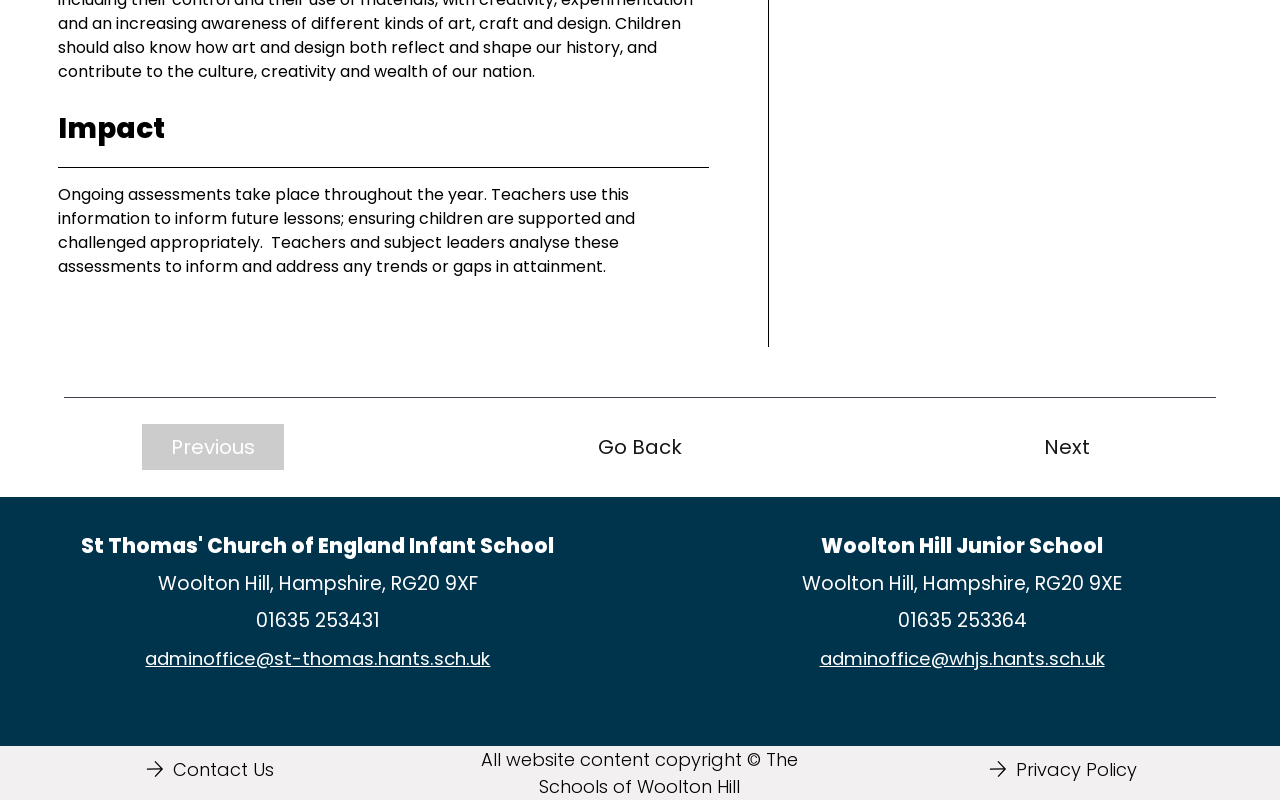Identify the bounding box coordinates for the element that needs to be clicked to fulfill this instruction: "View the school's social media on Instagram". Provide the coordinates in the format of four float numbers between 0 and 1: [left, top, right, bottom].

[0.214, 0.846, 0.244, 0.895]